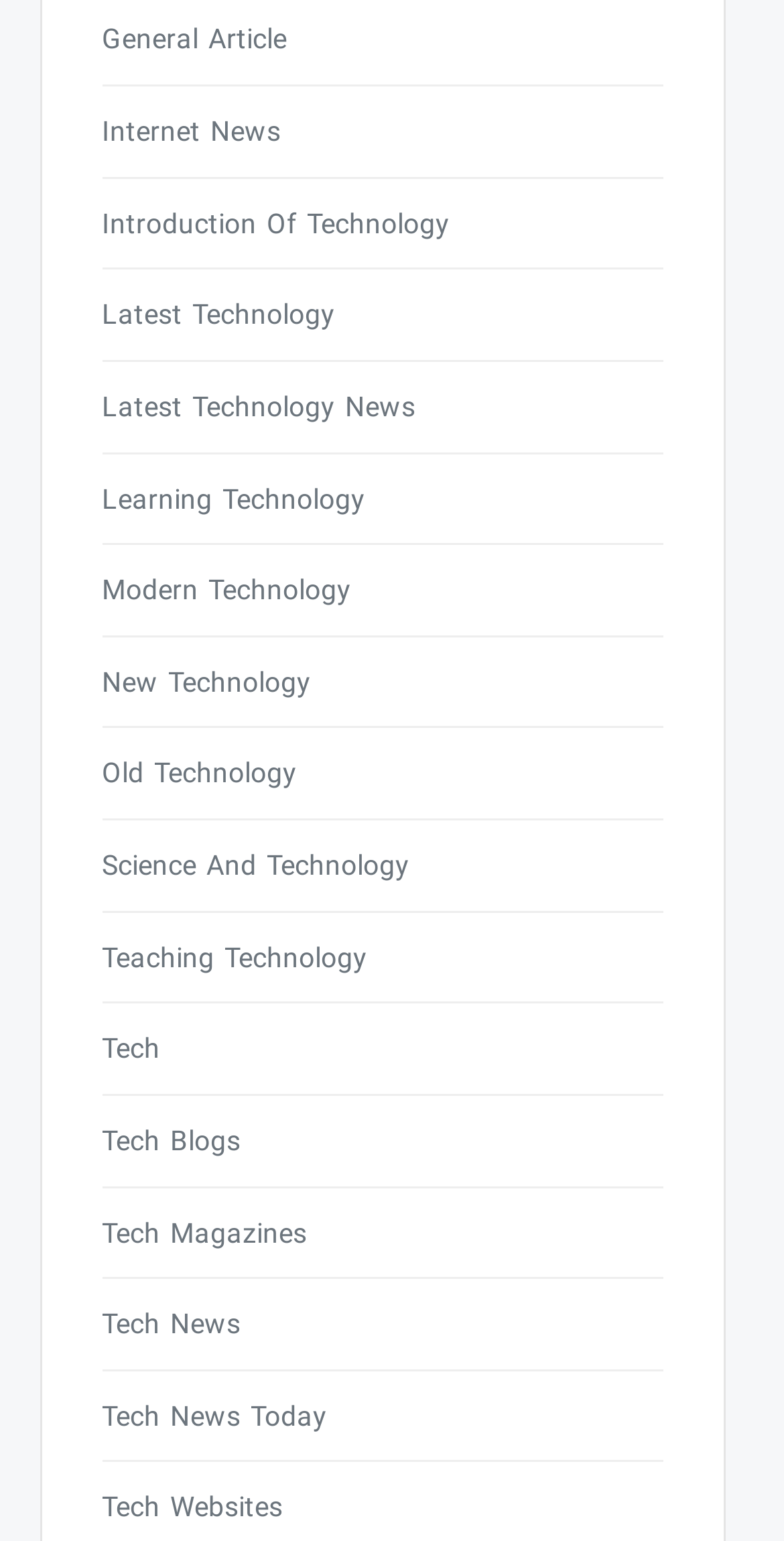Please specify the bounding box coordinates of the region to click in order to perform the following instruction: "Read Latest Technology News".

[0.129, 0.248, 0.845, 0.28]